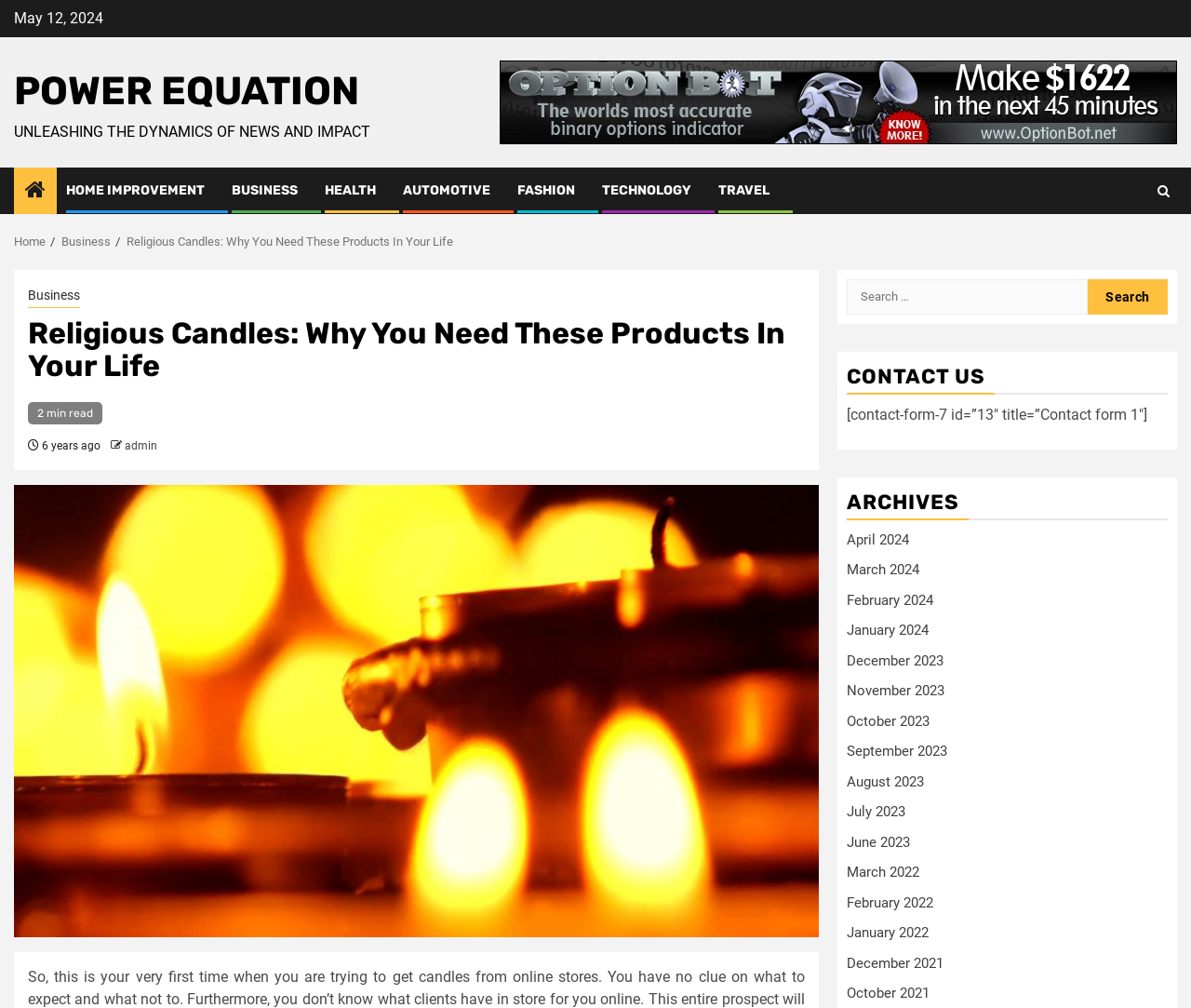What is the estimated reading time of the article?
Provide a short answer using one word or a brief phrase based on the image.

2 min